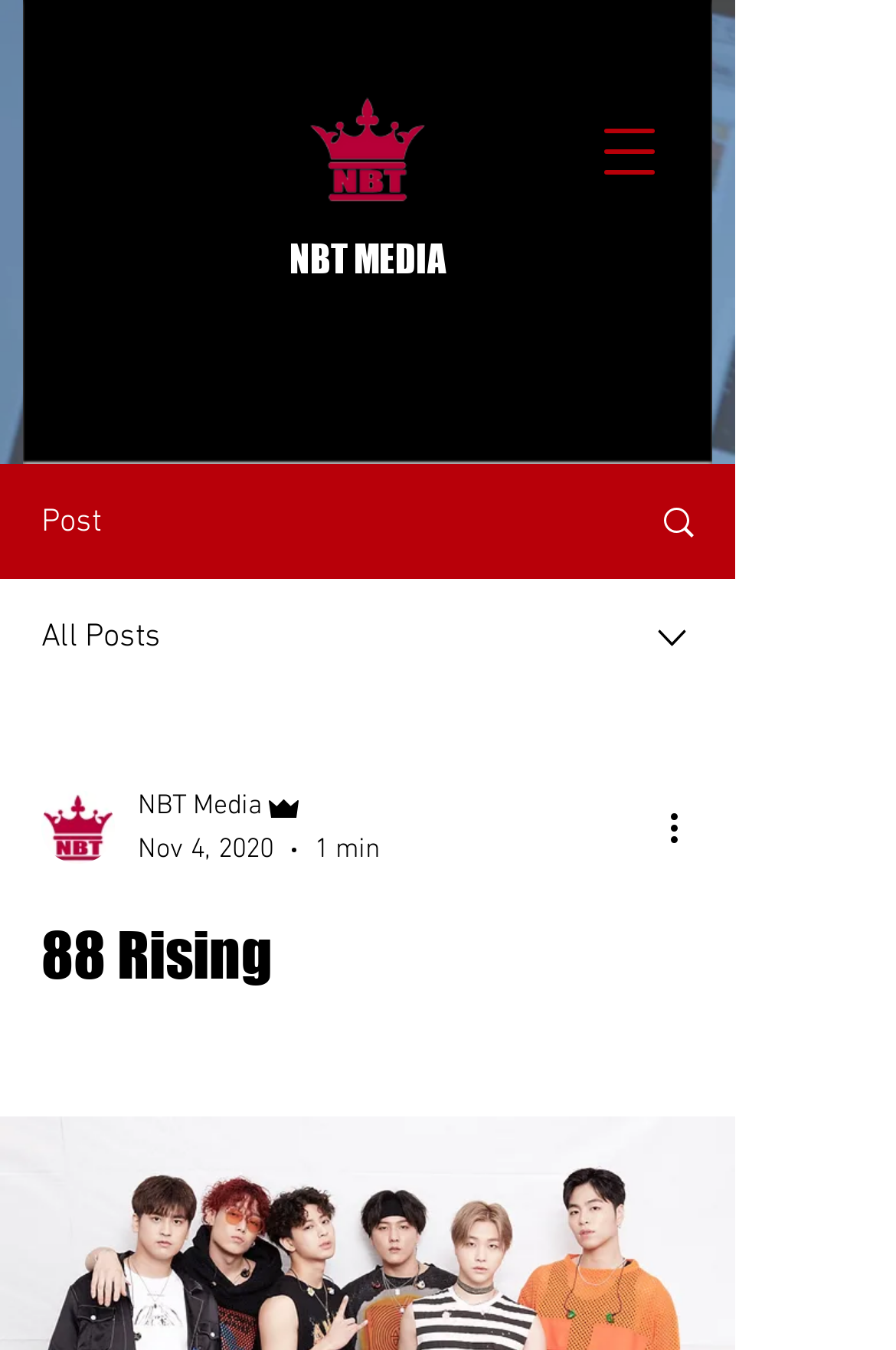What is the role of the user 'NBT Media Admin'?
Using the image, respond with a single word or phrase.

Admin